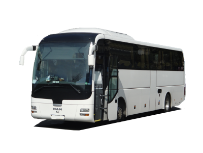Detail every significant feature and component of the image.

The image showcases a modern white motorcoach, prominently featured in a professional context related to transportation services. This stylish vehicle is designed to accommodate groups for various travel needs, including local sightseeing tours and longer journeys in and around Karlsruhe, Offenburg, and other regions in Baden-Württemberg. The sleek design and comfortable build of the coach signify quality and reliability, essential for clients seeking a top-class travel experience. This image aligns with the services provided by City Tours Offenburg, emphasizing their commitment to offering sophisticated transportation options, including buses, minibuses, and cars for hire.